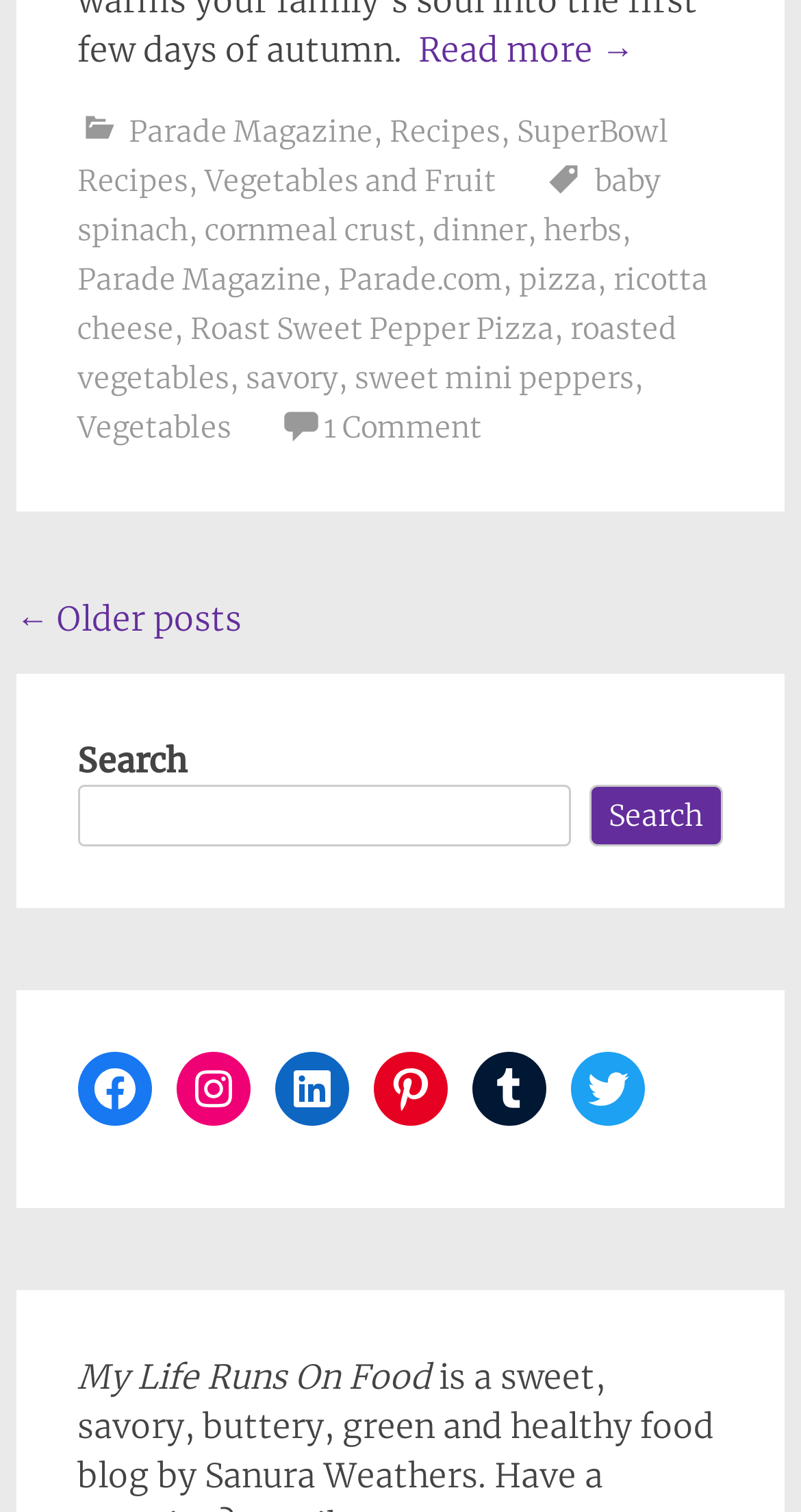Please identify the bounding box coordinates of the area that needs to be clicked to follow this instruction: "View older posts".

[0.02, 0.395, 0.302, 0.422]